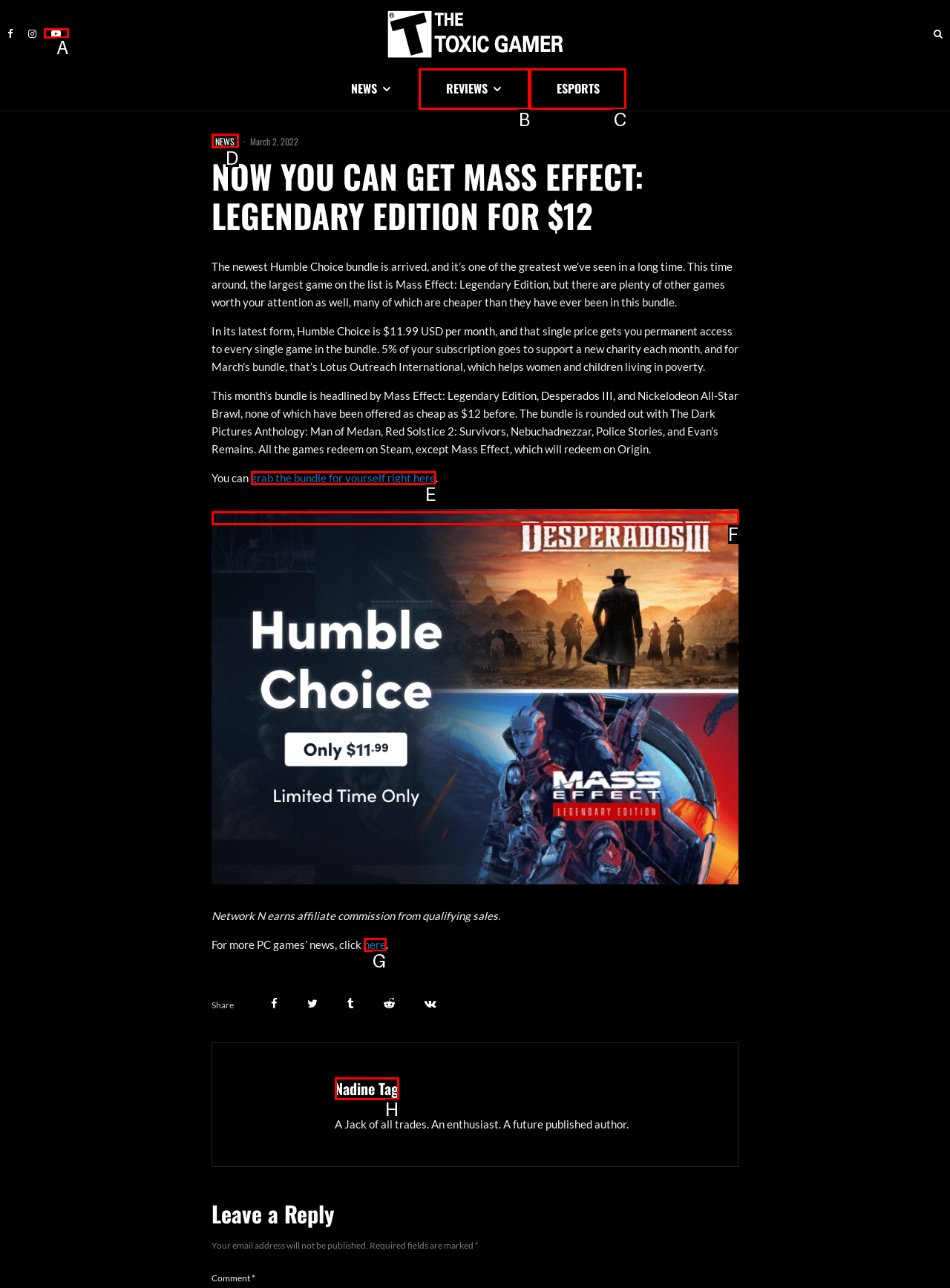Which lettered option matches the following description: Nadine Tag
Provide the letter of the matching option directly.

H